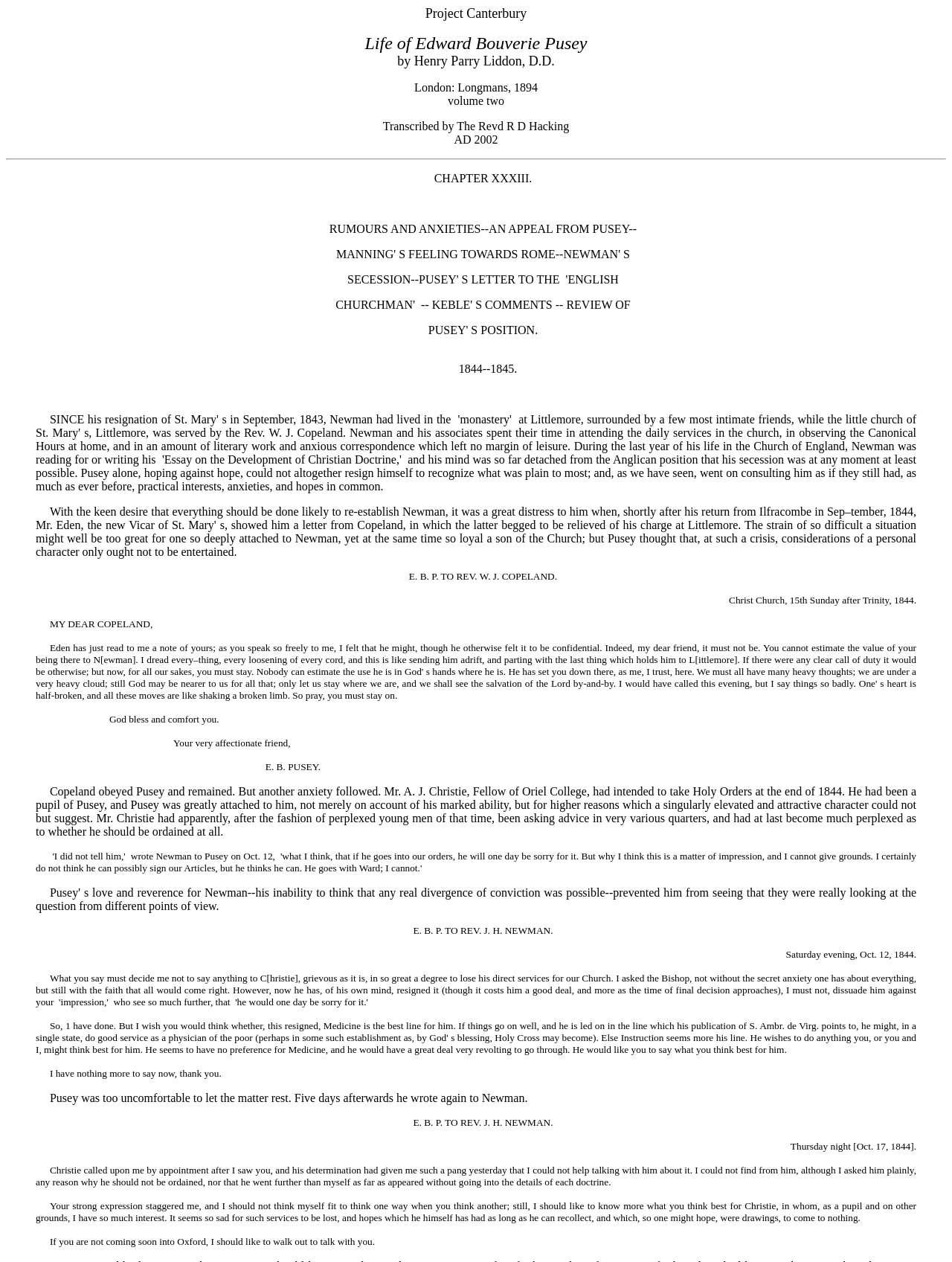Who wrote the letter?
Refer to the screenshot and answer in one word or phrase.

E. B. P.